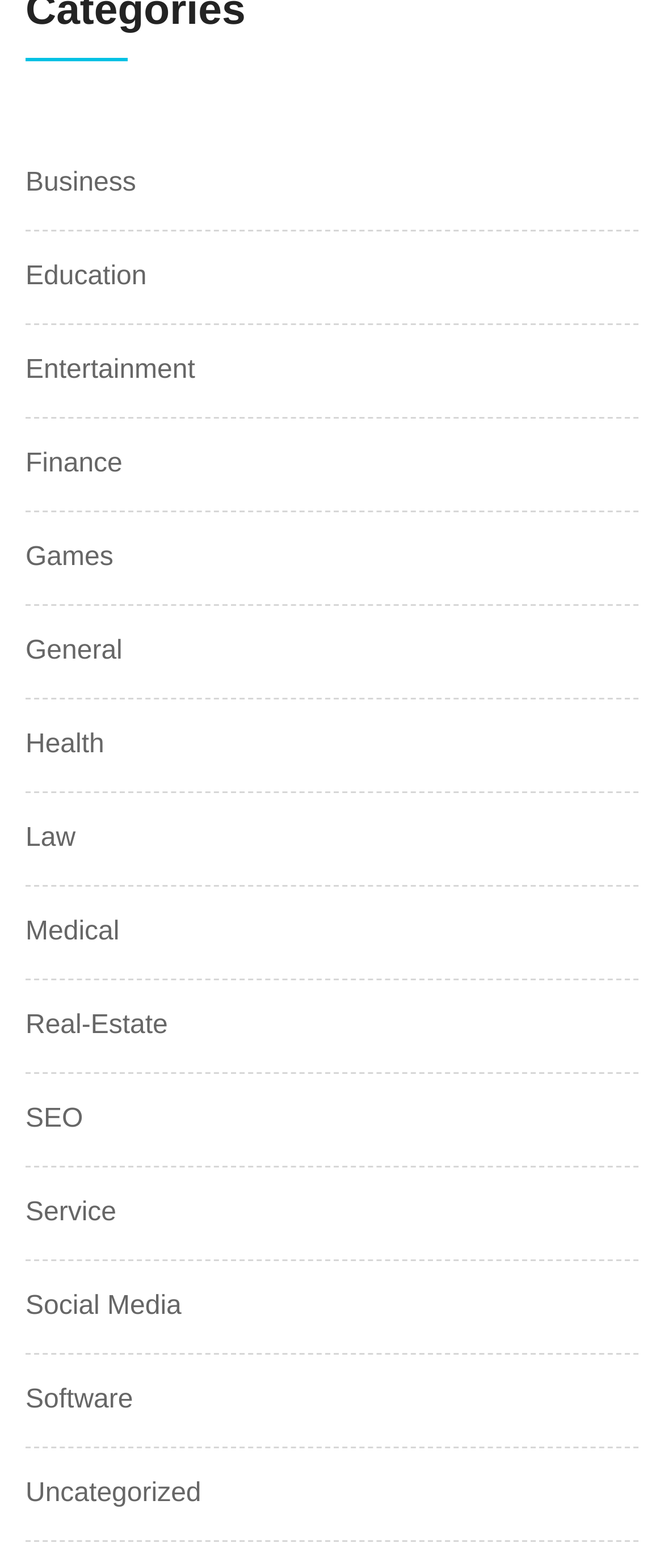Respond to the following question with a brief word or phrase:
What is the category located at the top of the webpage?

Business